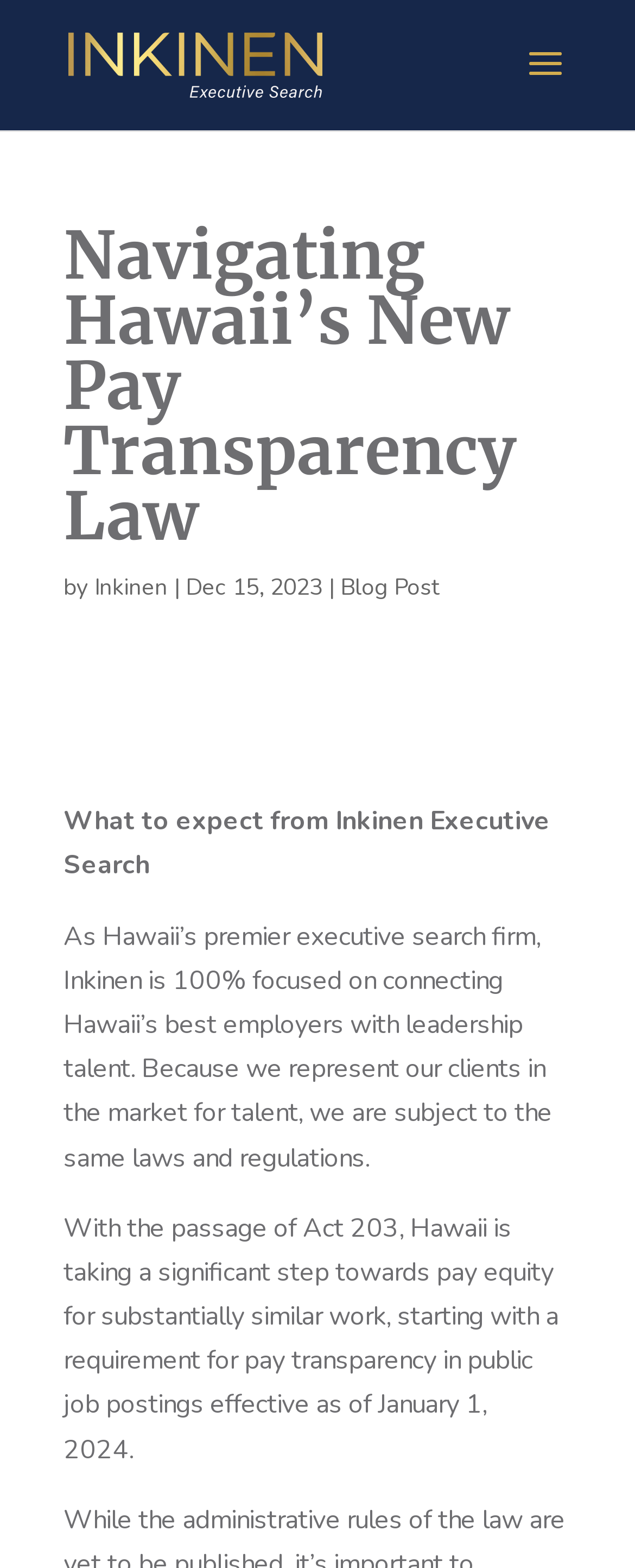What is the name of the executive search firm?
Provide an in-depth answer to the question, covering all aspects.

The name of the executive search firm can be found in the top-left corner of the webpage, where it says 'INKINEN' in bold font, and also in the text 'As Hawaii’s premier executive search firm, Inkinen is 100% focused on connecting Hawaii’s best employers with leadership talent.'